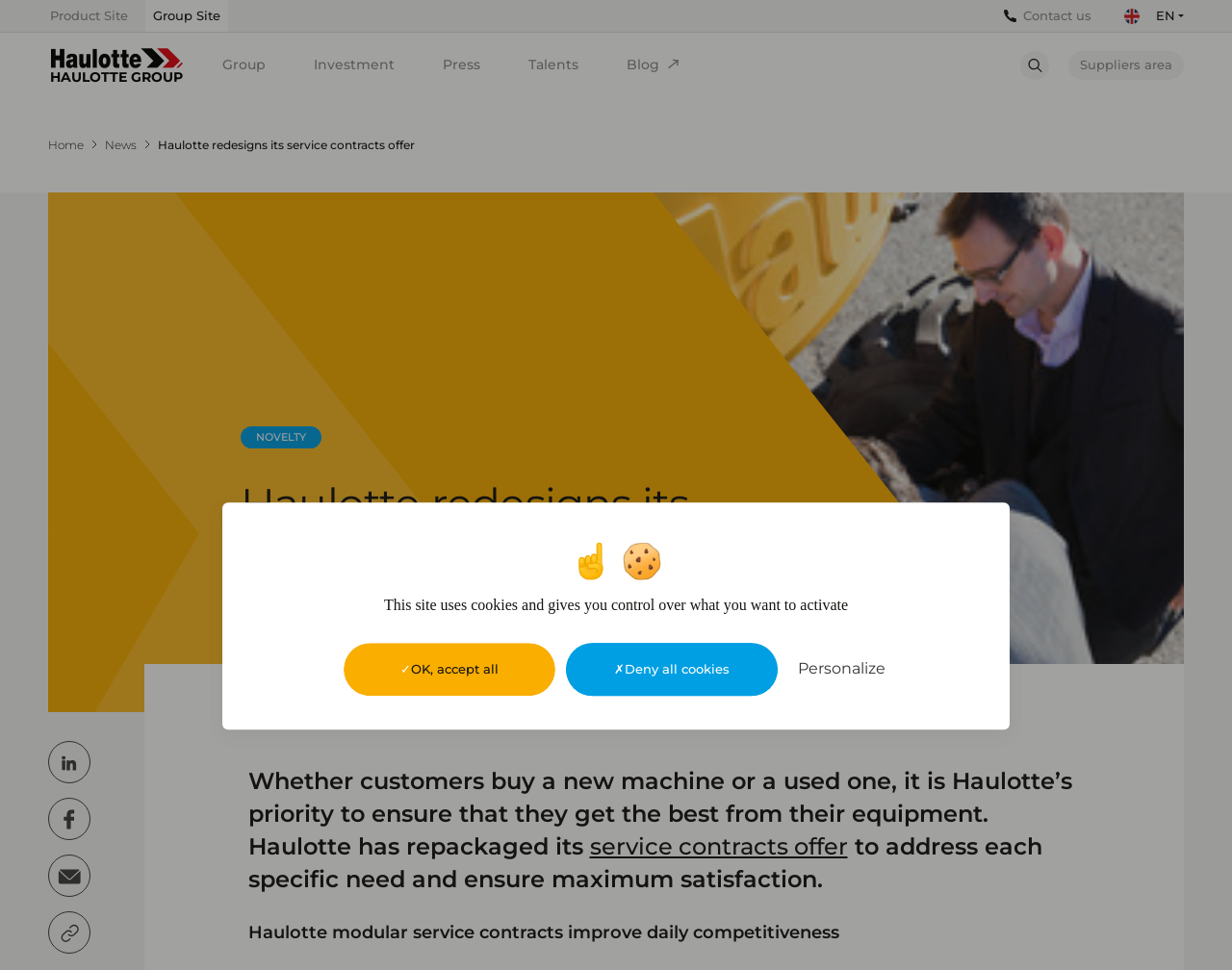Locate the bounding box coordinates of the element that needs to be clicked to carry out the instruction: "View the Blog". The coordinates should be given as four float numbers ranging from 0 to 1, i.e., [left, top, right, bottom].

[0.489, 0.033, 0.571, 0.101]